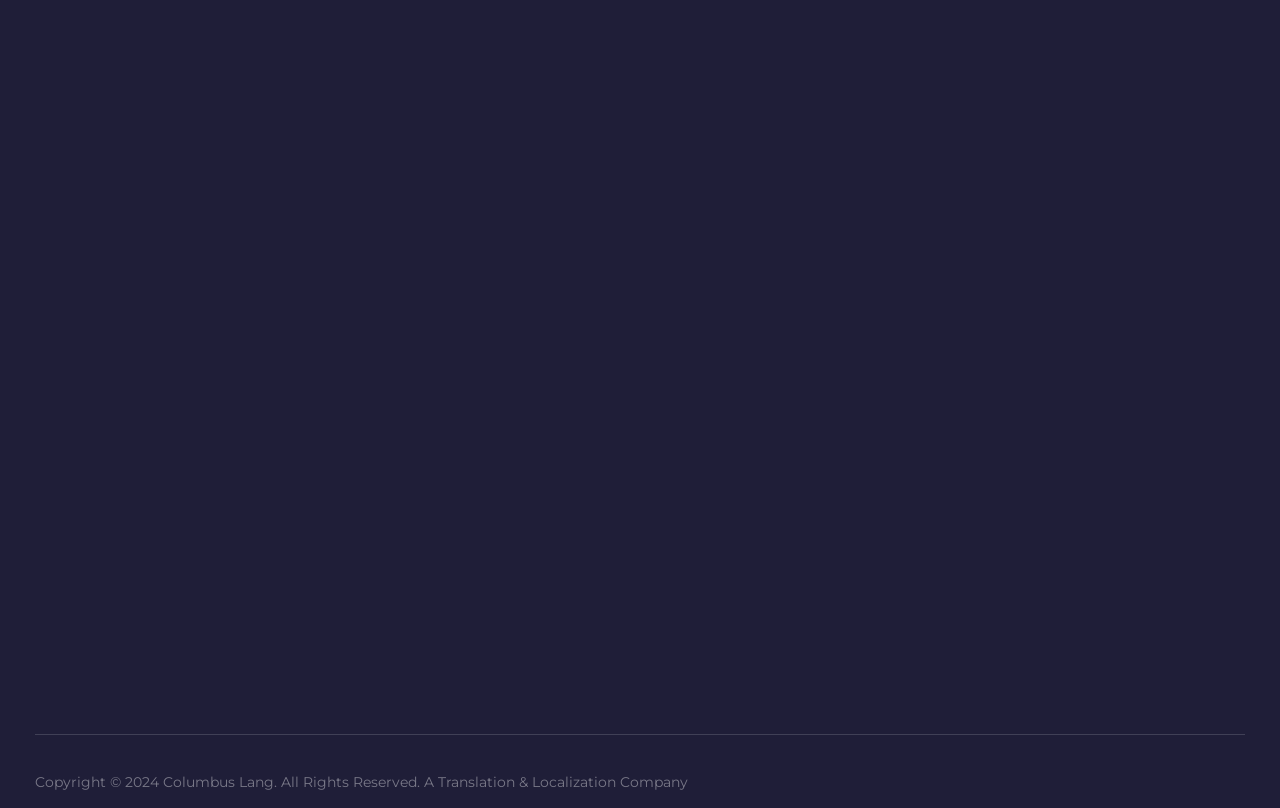What is the company's contact email address?
Based on the visual, give a brief answer using one word or a short phrase.

info@columbuslang.com